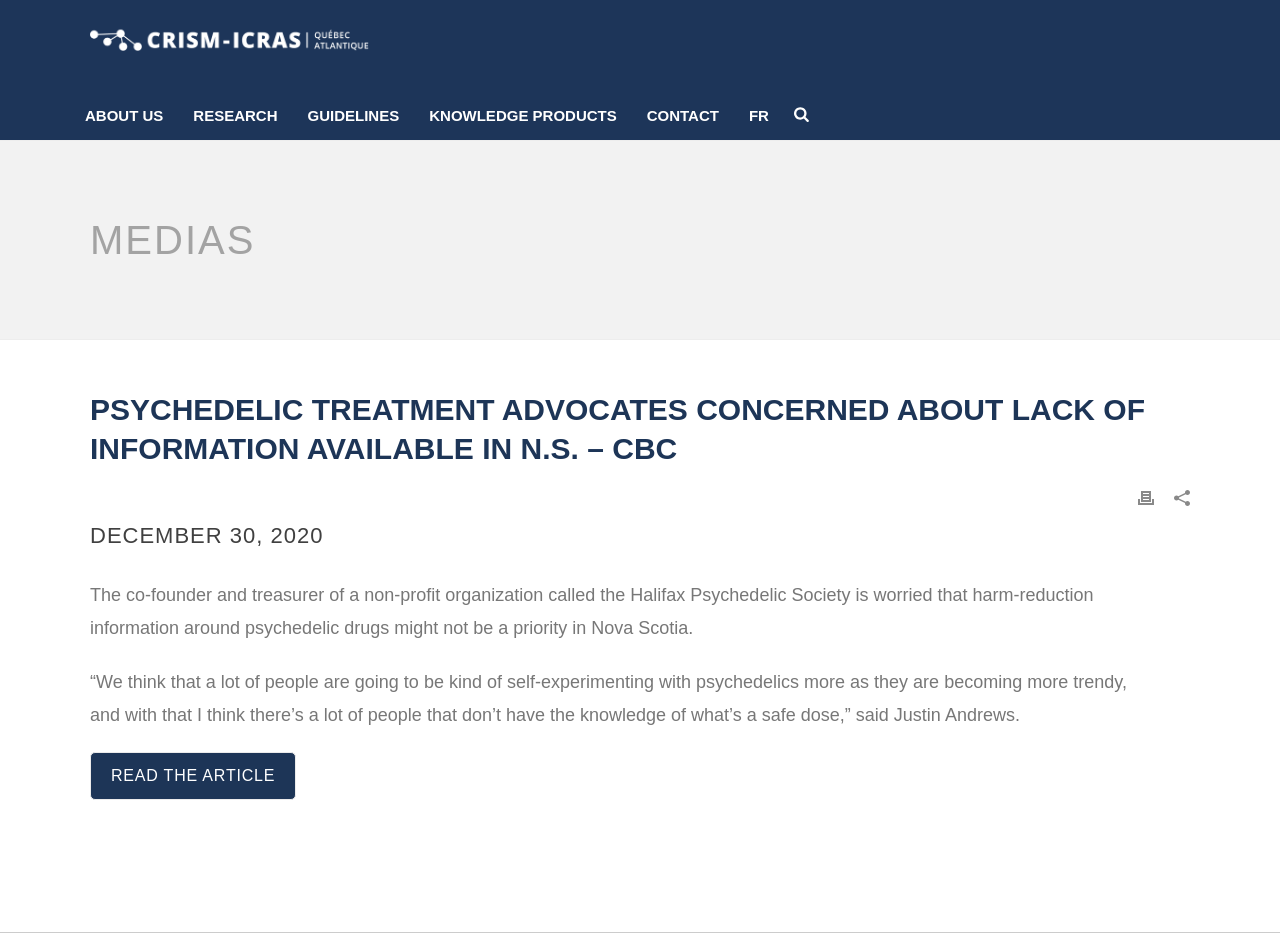What is the purpose of the 'READ THE ARTICLE' link?
Please give a detailed and thorough answer to the question, covering all relevant points.

The 'READ THE ARTICLE' link is likely intended to direct users to the full article, providing more information on the topic of psychedelic treatment and the concerns mentioned in the webpage.